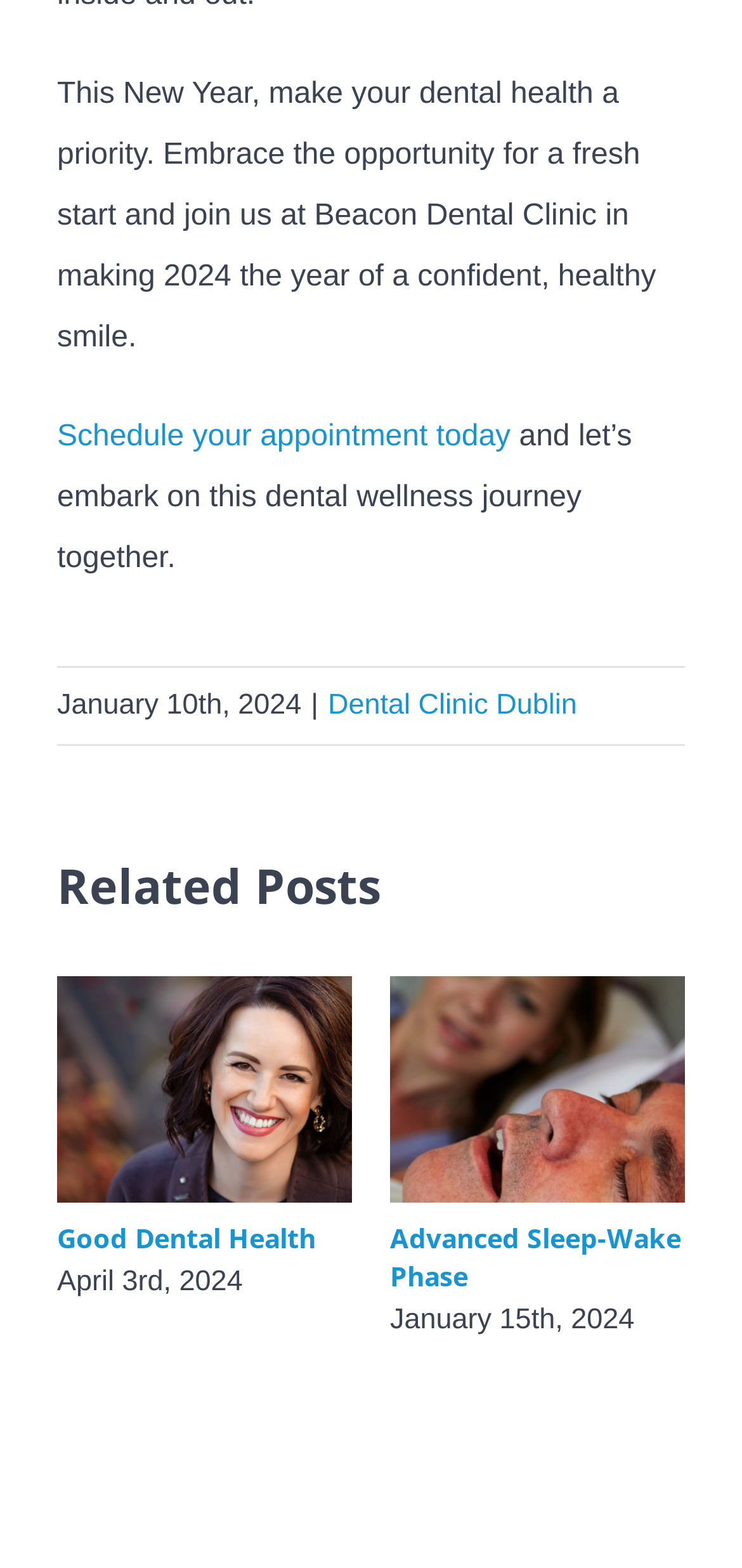What is the date of the 'Good Dental Health' post?
Please respond to the question with a detailed and well-explained answer.

The 'Good Dental Health' post has a date 'April 3rd, 2024' mentioned below the heading, indicating when the post was published.